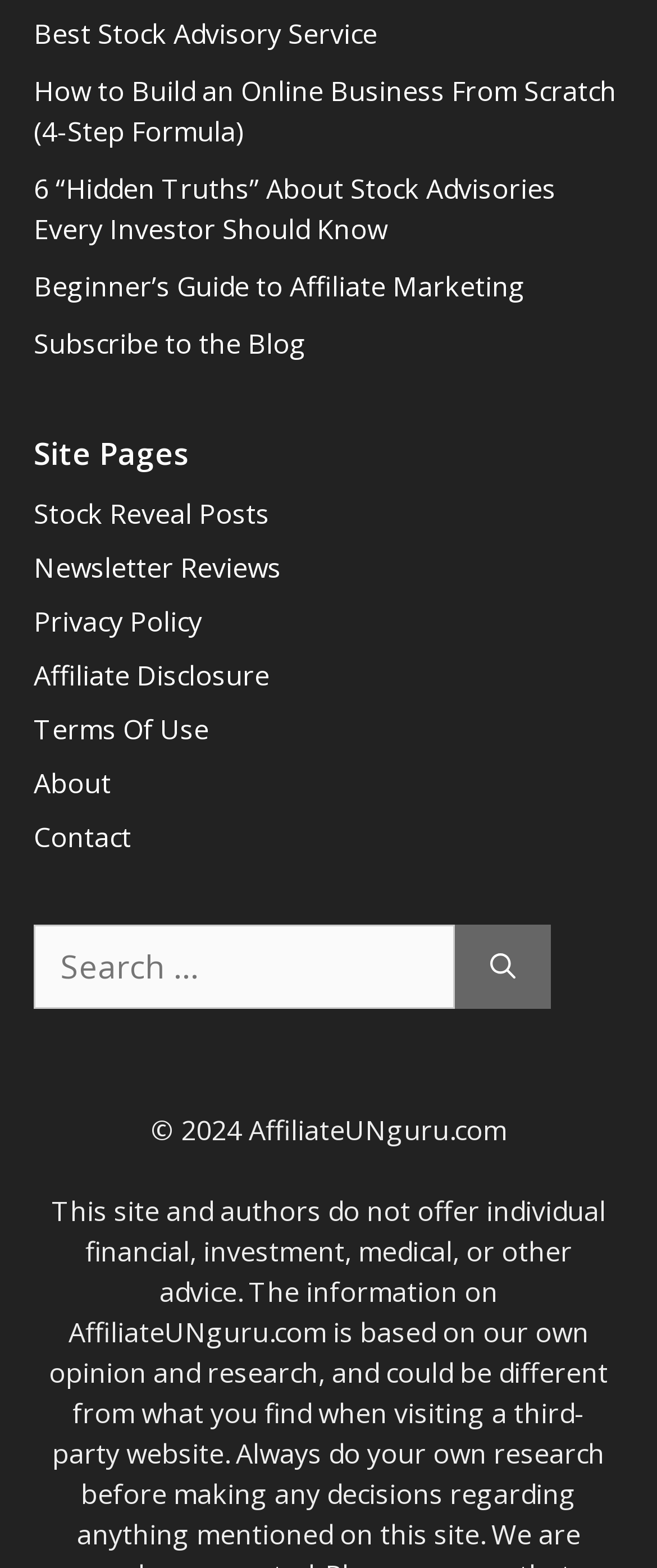Please locate the bounding box coordinates of the element that should be clicked to achieve the given instruction: "Read the 'Privacy Policy'".

[0.051, 0.384, 0.308, 0.408]